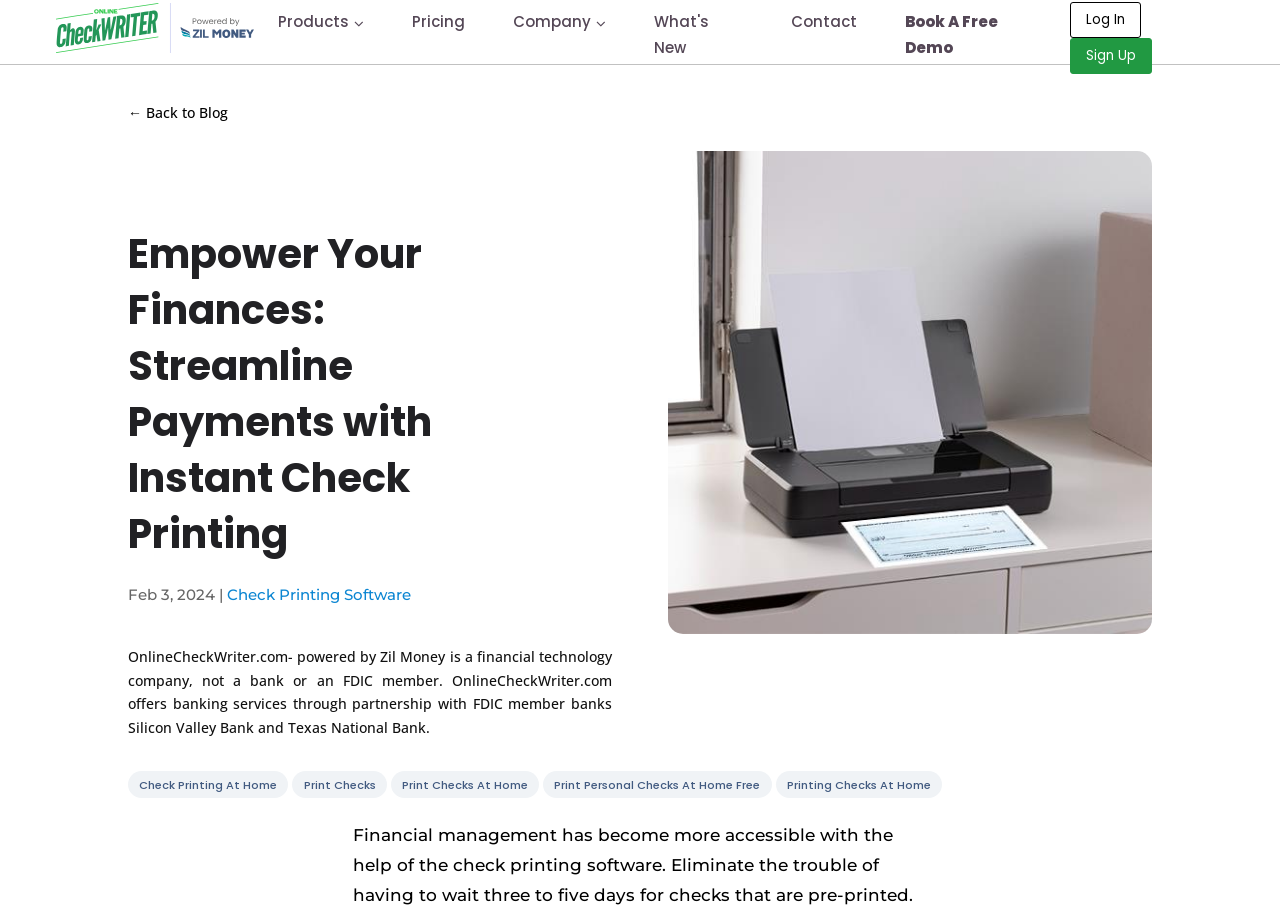Using the description "Print Checks", locate and provide the bounding box of the UI element.

[0.228, 0.846, 0.302, 0.876]